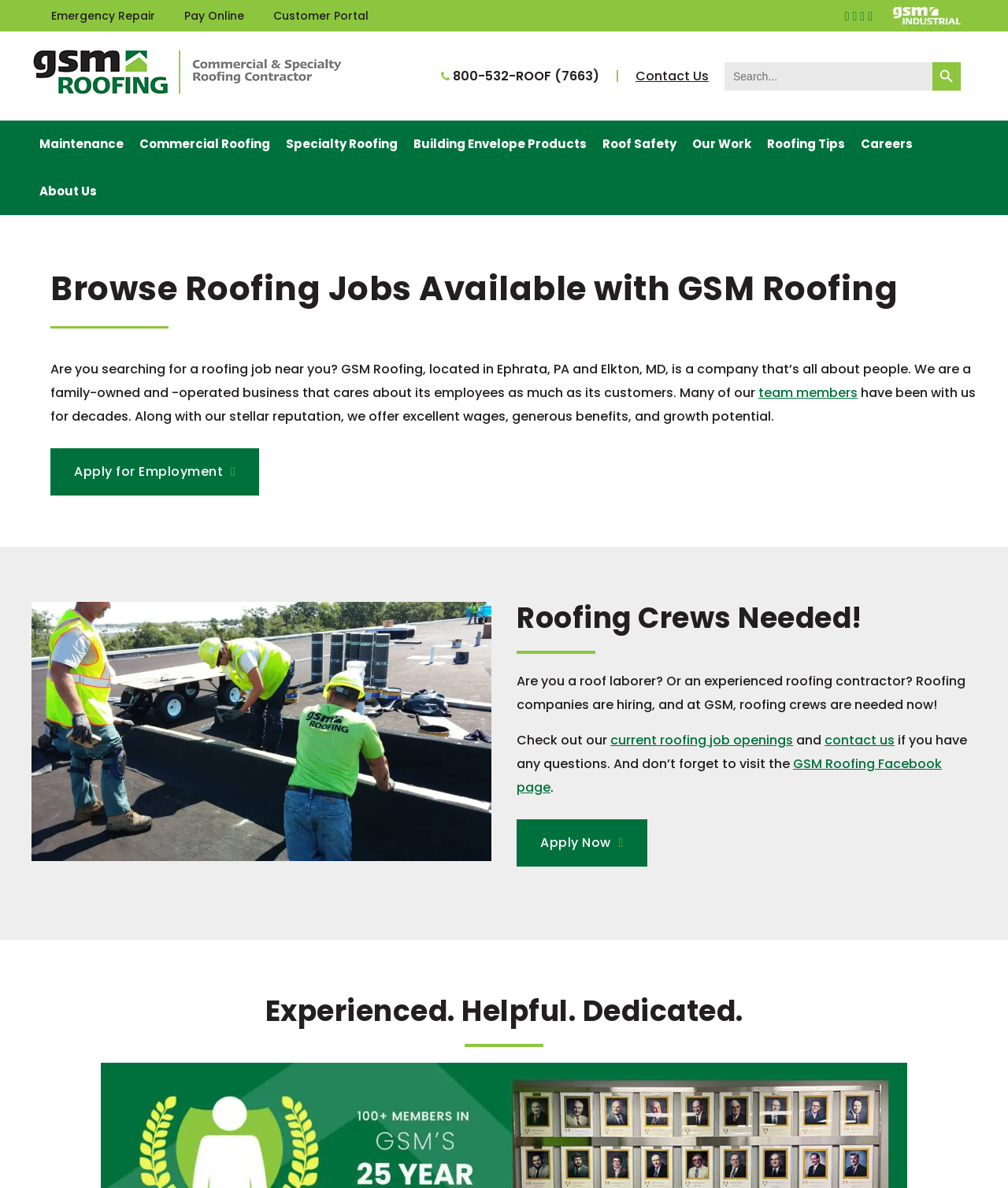Please find the bounding box coordinates of the section that needs to be clicked to achieve this instruction: "Search for roofing jobs".

[0.719, 0.052, 0.953, 0.076]